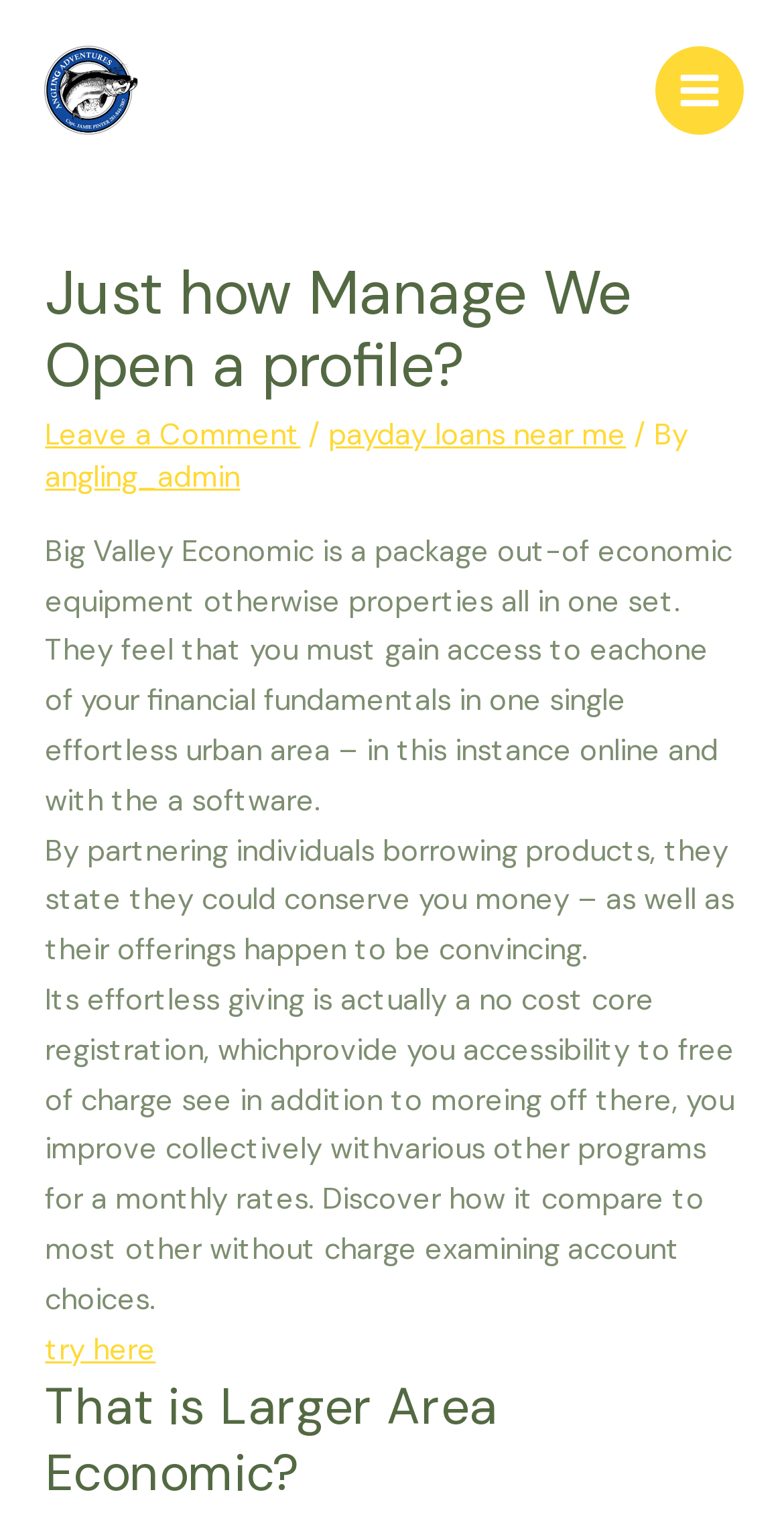How can I learn more about Big Valley Economic?
Look at the screenshot and provide an in-depth answer.

The webpage provides a link 'try here' which suggests that clicking on it will provide more information about Big Valley Economic, likely leading to a page with more details or a sign-up process.